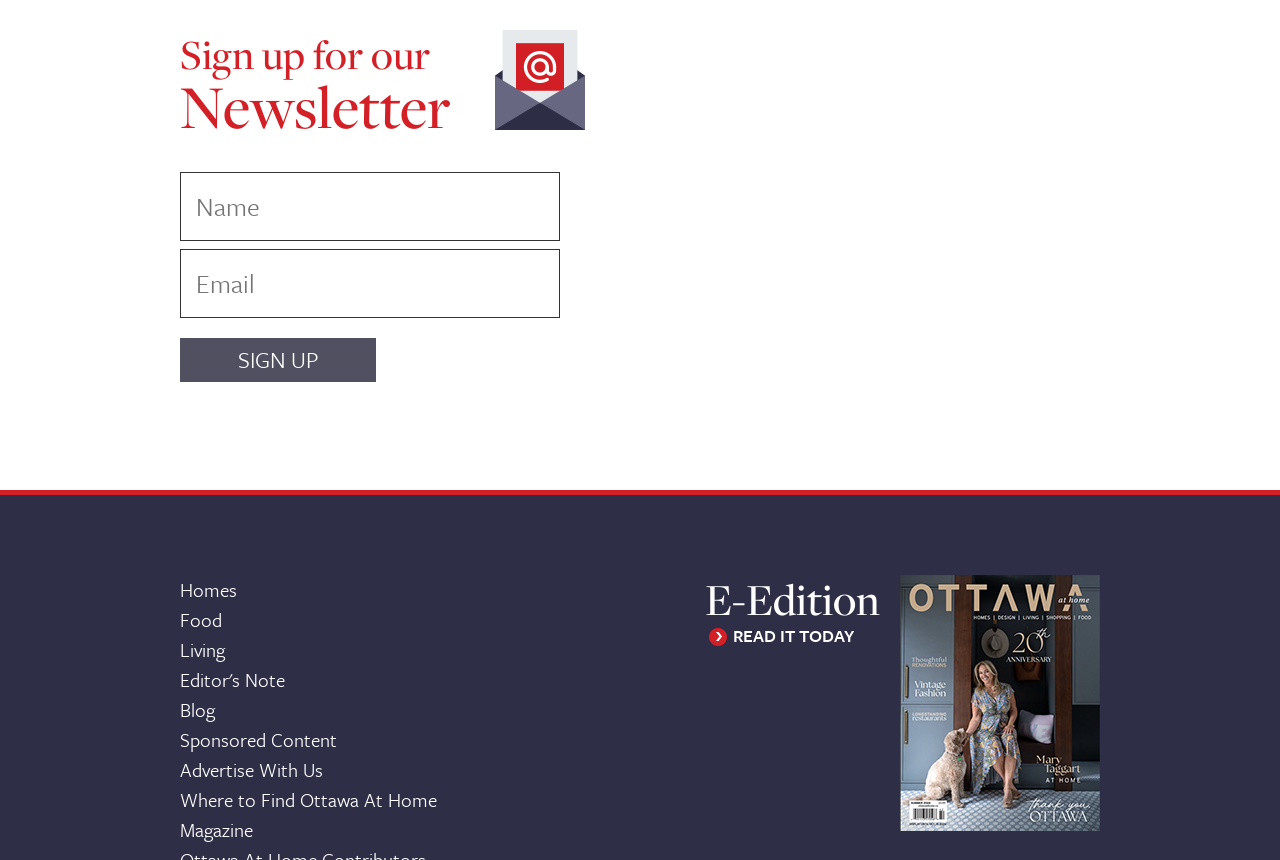Give a one-word or short phrase answer to the question: 
What is the purpose of the 'E-Edition' section?

Read digital edition